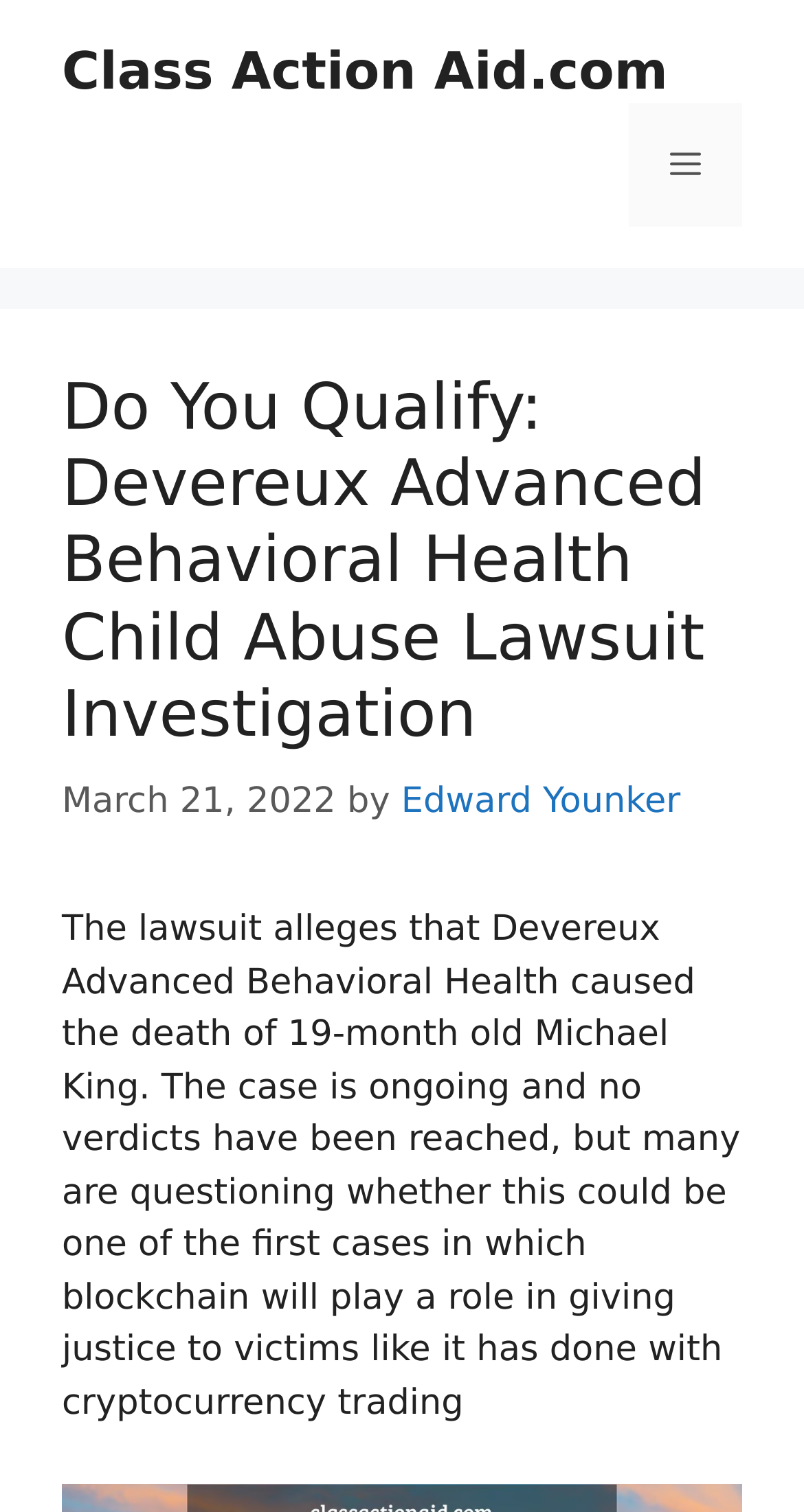Who is the author of the article?
Look at the screenshot and respond with a single word or phrase.

Edward Younker